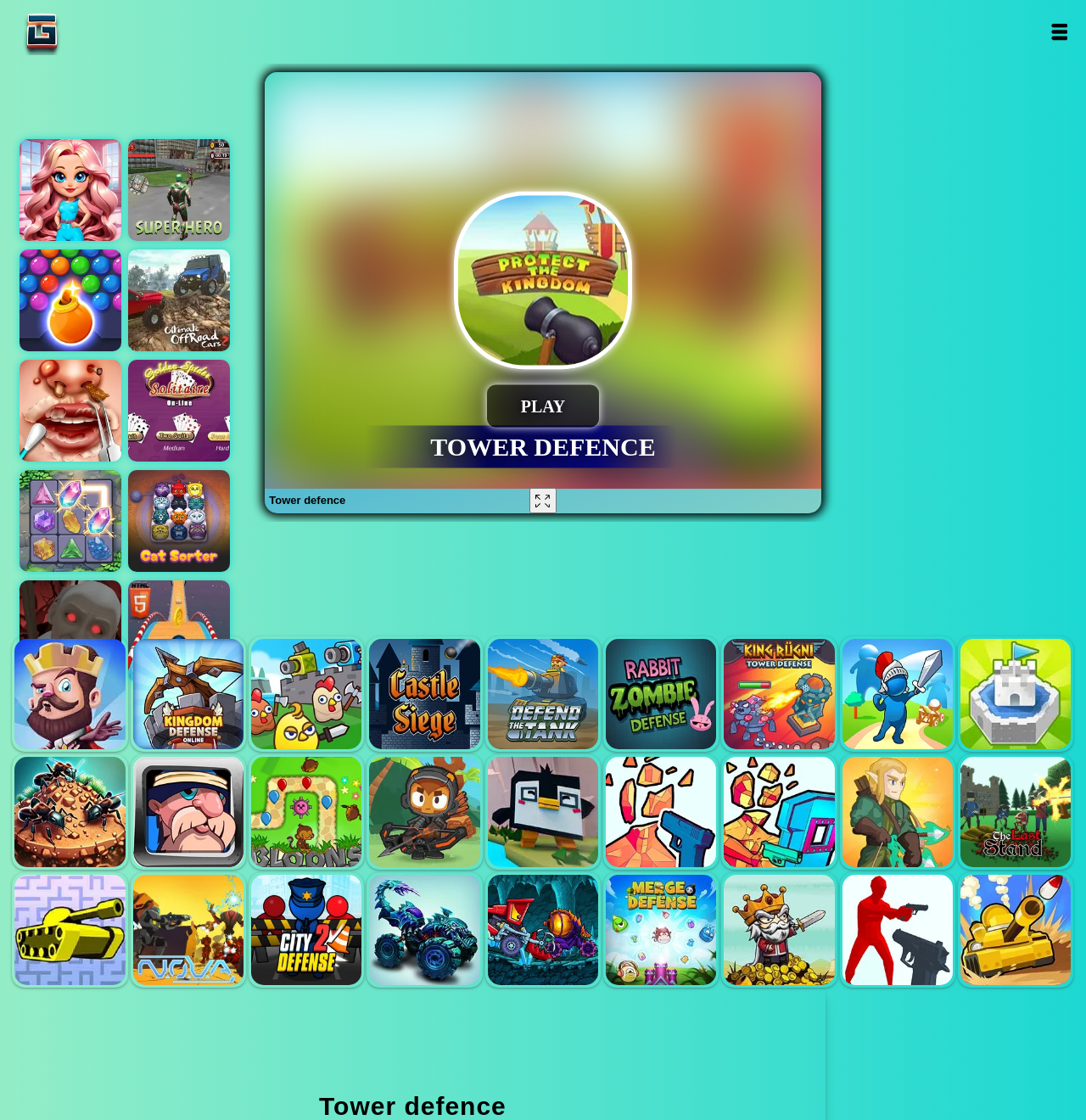Provide a short, one-word or phrase answer to the question below:
How many games are listed on this webpage?

More than 20